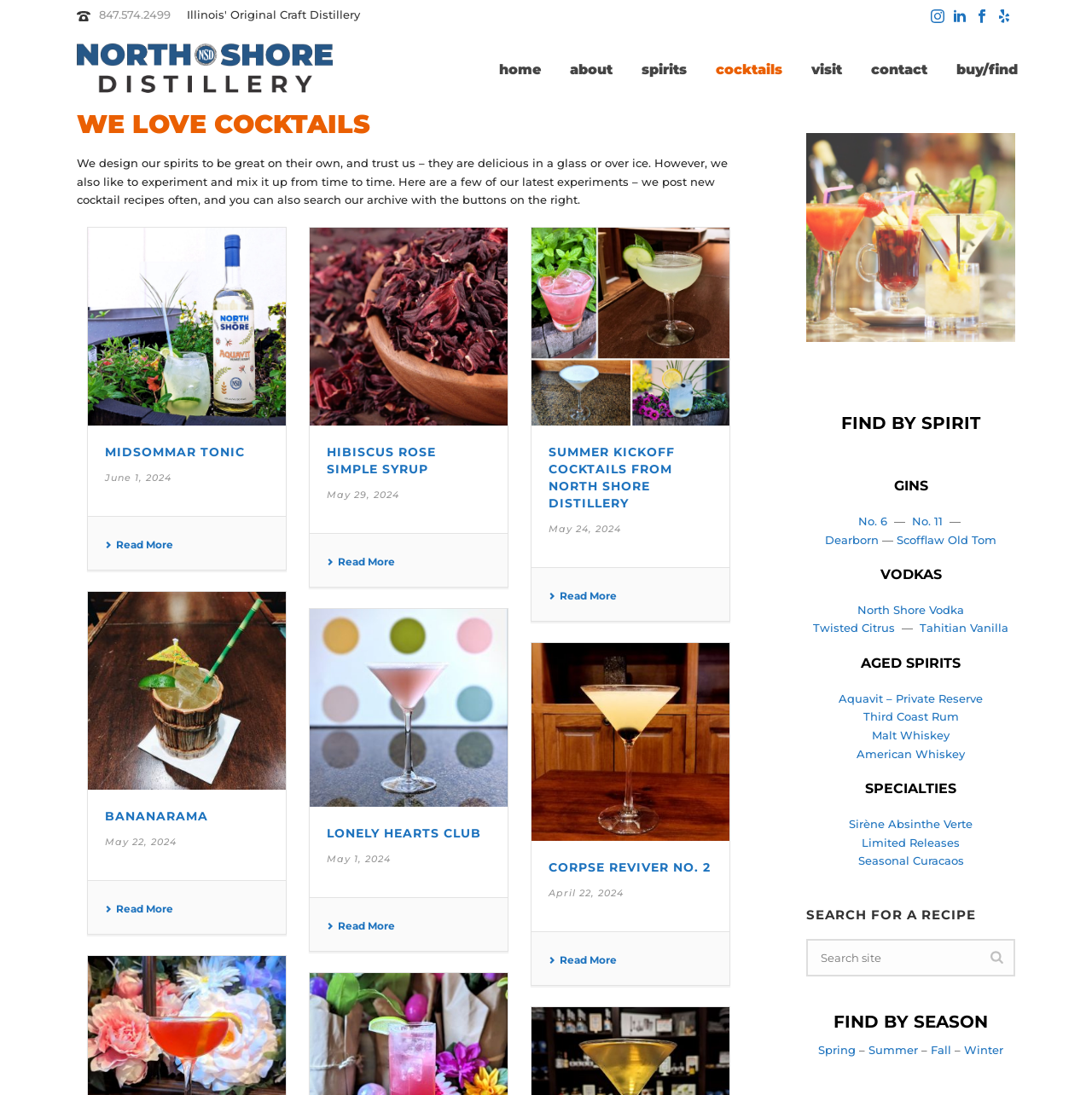What is the phone number on the top right?
Refer to the image and provide a detailed answer to the question.

I found the phone number by looking at the top right section of the webpage, where I saw a link with the text '847.574.2499'.